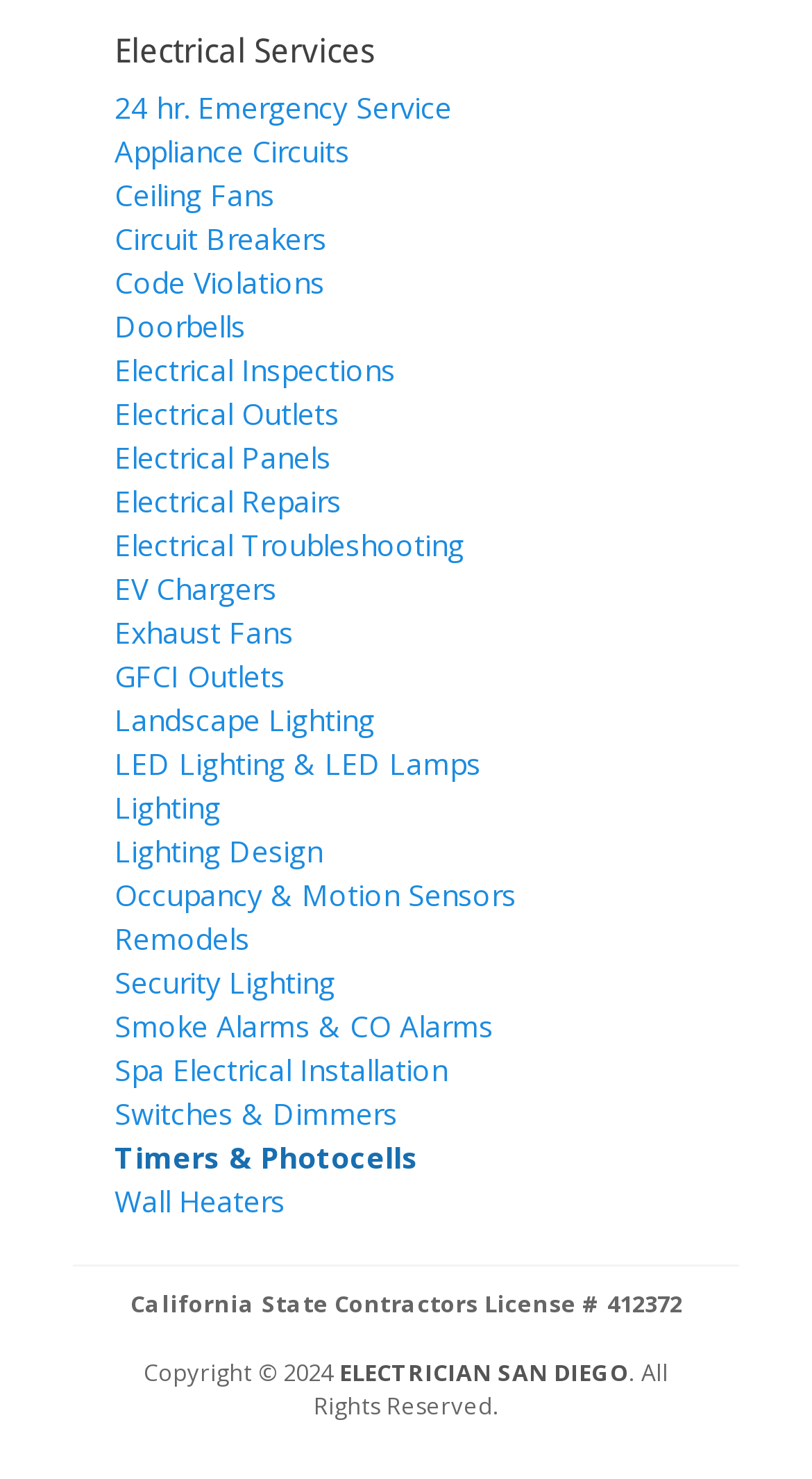Can you find the bounding box coordinates for the element to click on to achieve the instruction: "Click on 24 hr. Emergency Service"?

[0.141, 0.059, 0.556, 0.086]